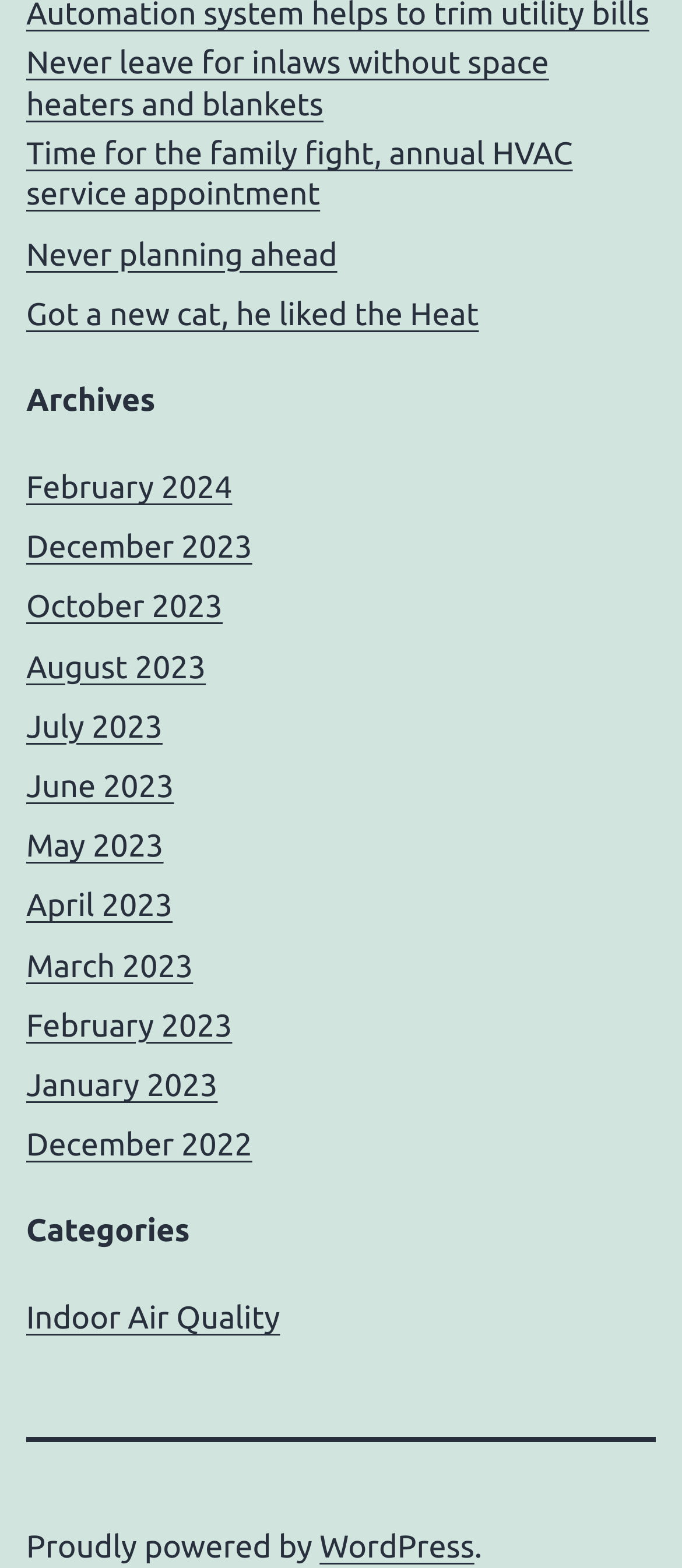Find the bounding box coordinates of the element you need to click on to perform this action: 'check wordpress'. The coordinates should be represented by four float values between 0 and 1, in the format [left, top, right, bottom].

[0.469, 0.975, 0.696, 0.997]